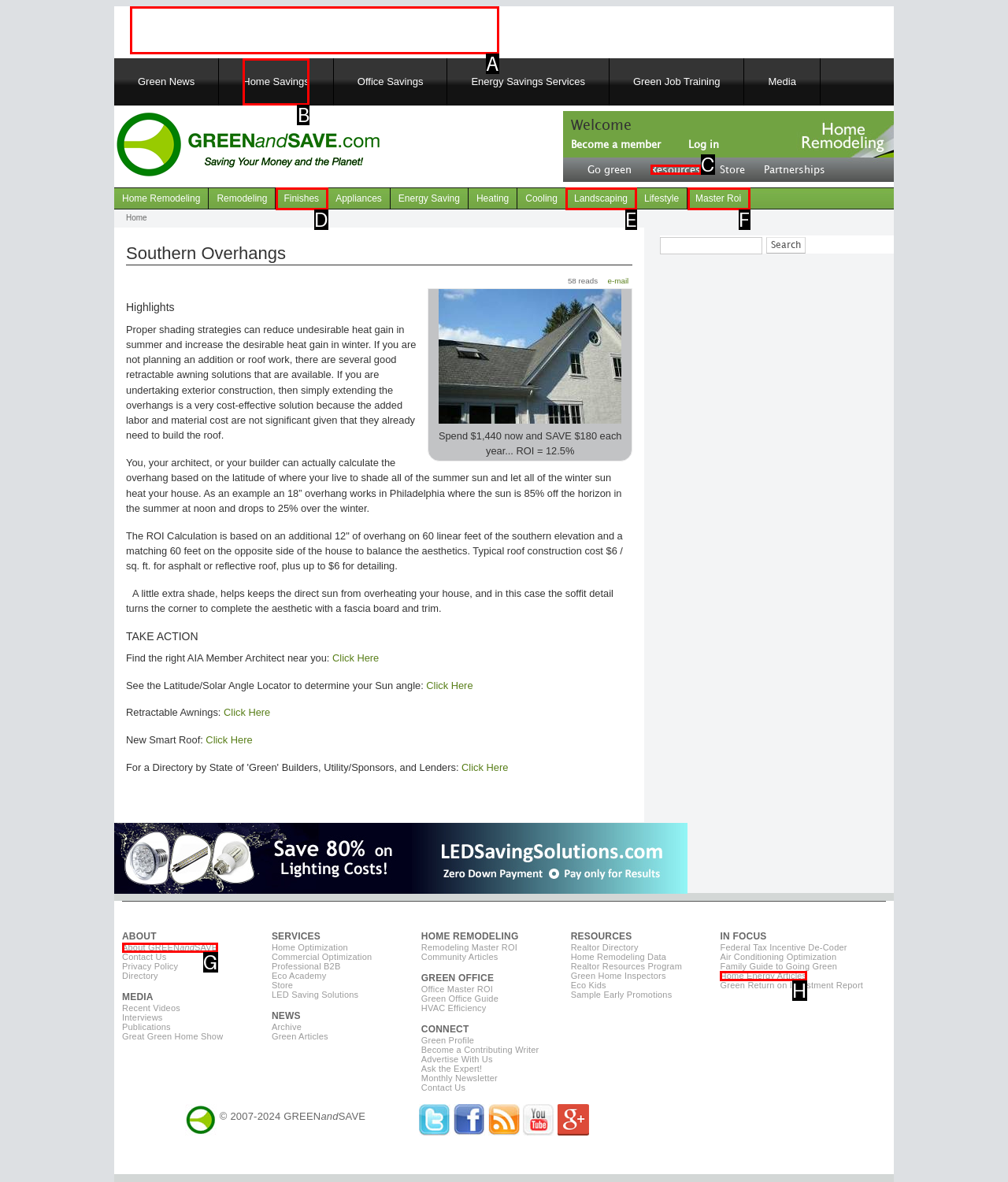Select the letter that corresponds to this element description: Finishes
Answer with the letter of the correct option directly.

D